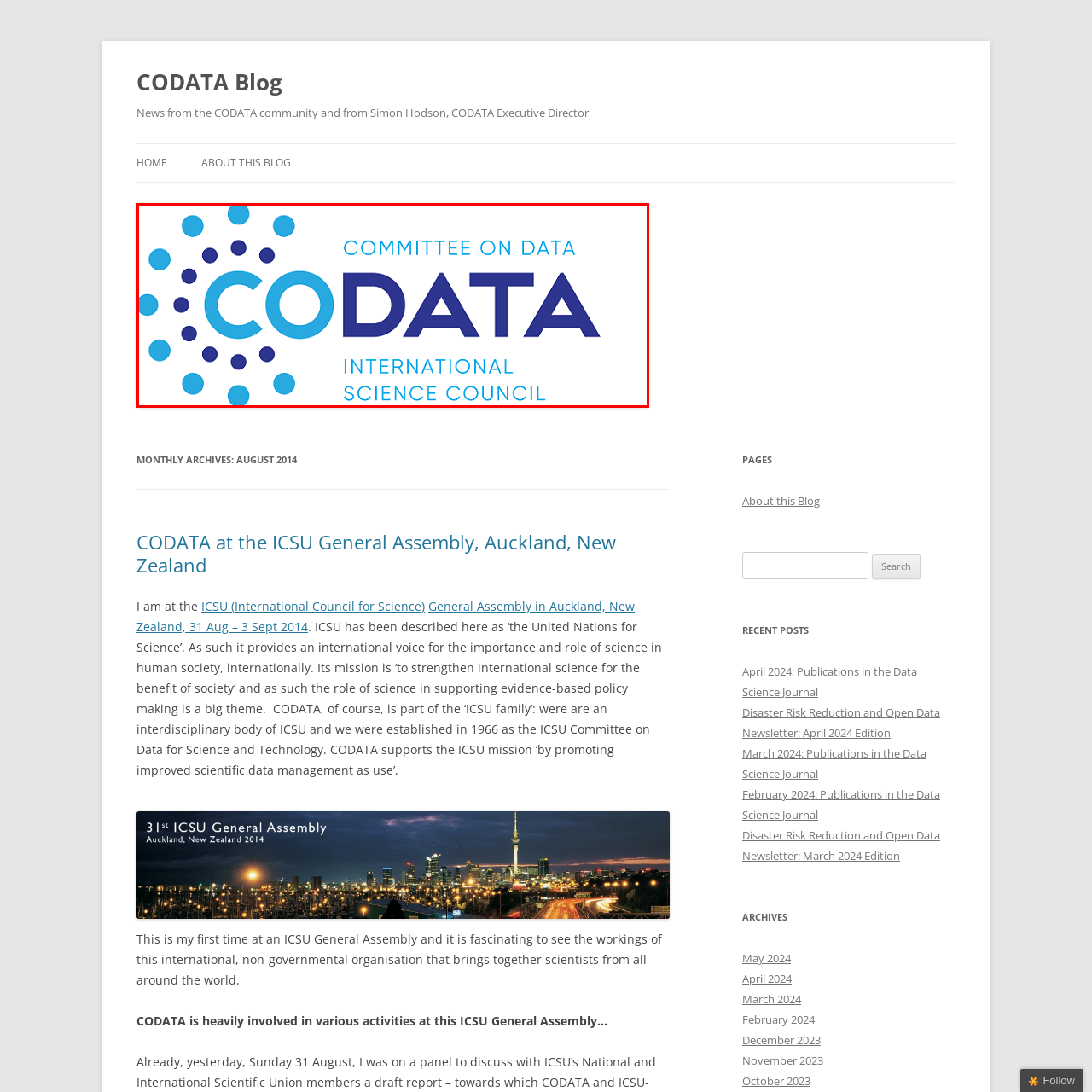What do the circular dots surrounding the text represent?
Focus on the visual details within the red bounding box and provide an in-depth answer based on your observations.

The circular dots in varying sizes and colors surrounding the text in the logo symbolize data points and the interconnectedness of information, which is a key aspect of CODATA's mission to enhance the management and use of data in scientific research.